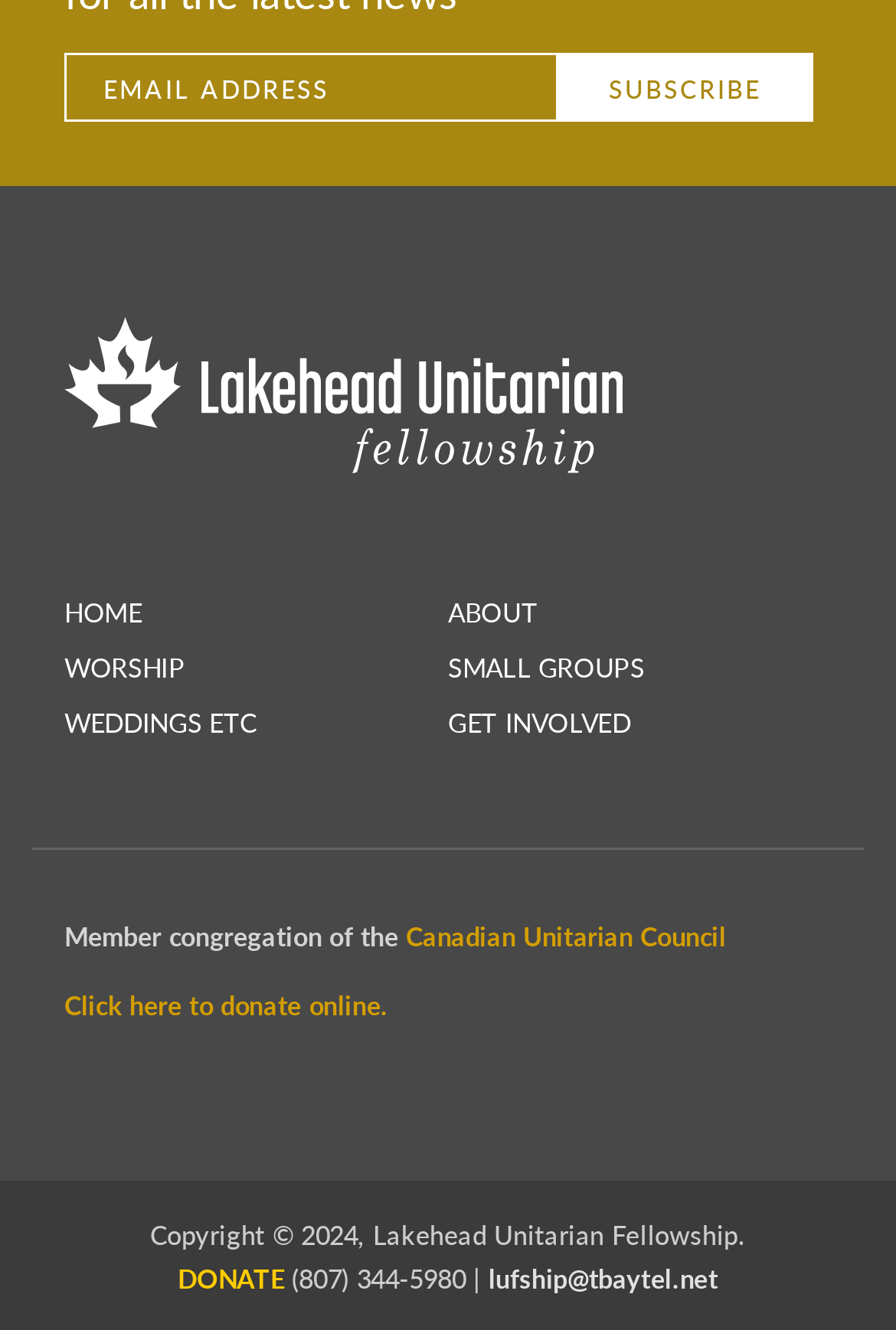Show the bounding box coordinates for the element that needs to be clicked to execute the following instruction: "Send an email". Provide the coordinates in the form of four float numbers between 0 and 1, i.e., [left, top, right, bottom].

[0.545, 0.946, 0.801, 0.973]